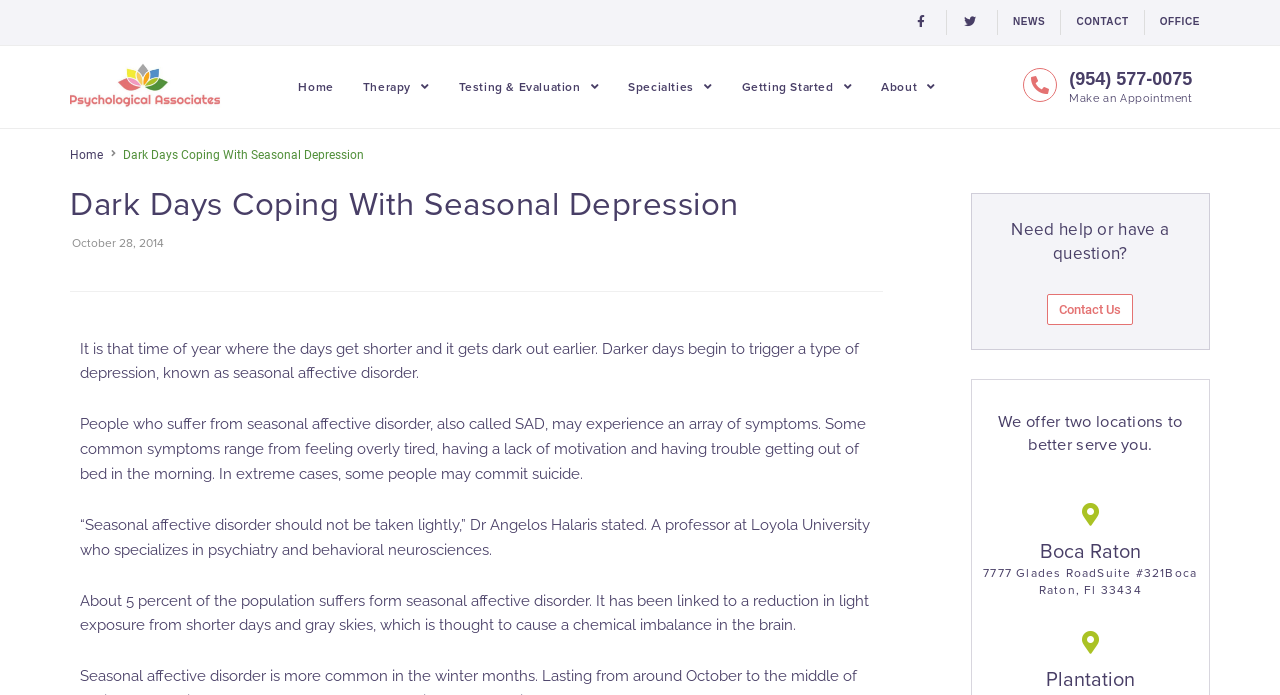Please locate the bounding box coordinates for the element that should be clicked to achieve the following instruction: "Click the phone number (954) 577-0075". Ensure the coordinates are given as four float numbers between 0 and 1, i.e., [left, top, right, bottom].

[0.835, 0.099, 0.932, 0.127]